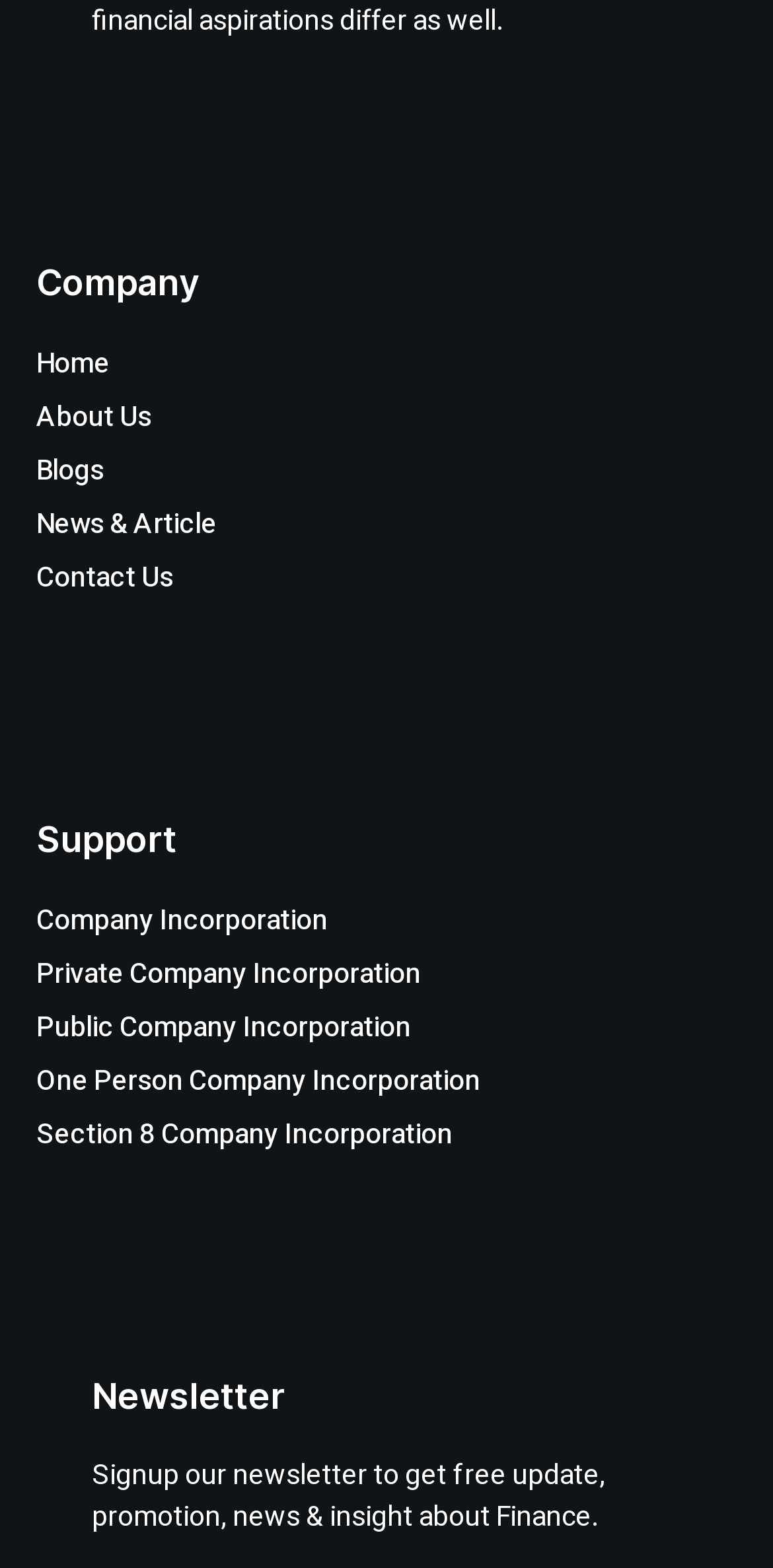What is the purpose of the newsletter signup?
Using the image, provide a detailed and thorough answer to the question.

The static text near the 'Newsletter' heading states 'Signup our newsletter to get free update, promotion, news & insight about Finance.' This implies that the purpose of signing up for the newsletter is to receive free updates and other information related to finance.